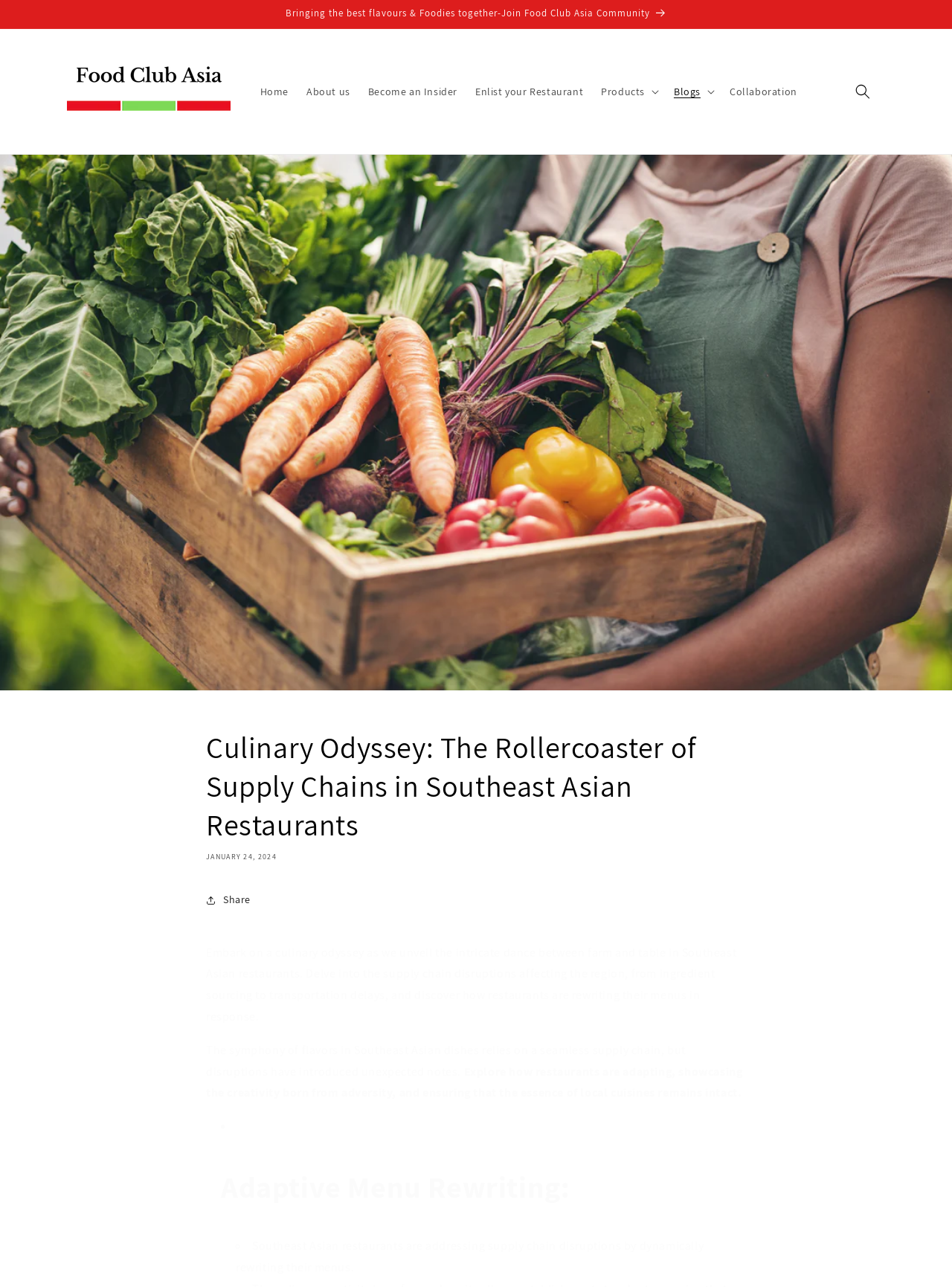Carefully observe the image and respond to the question with a detailed answer:
What is the tone of the article?

The tone of the article is informative, as it provides information about supply chain disruptions in Southeast Asian restaurants and how they are adapting to these disruptions. The language used is neutral and objective, indicating an informative tone.